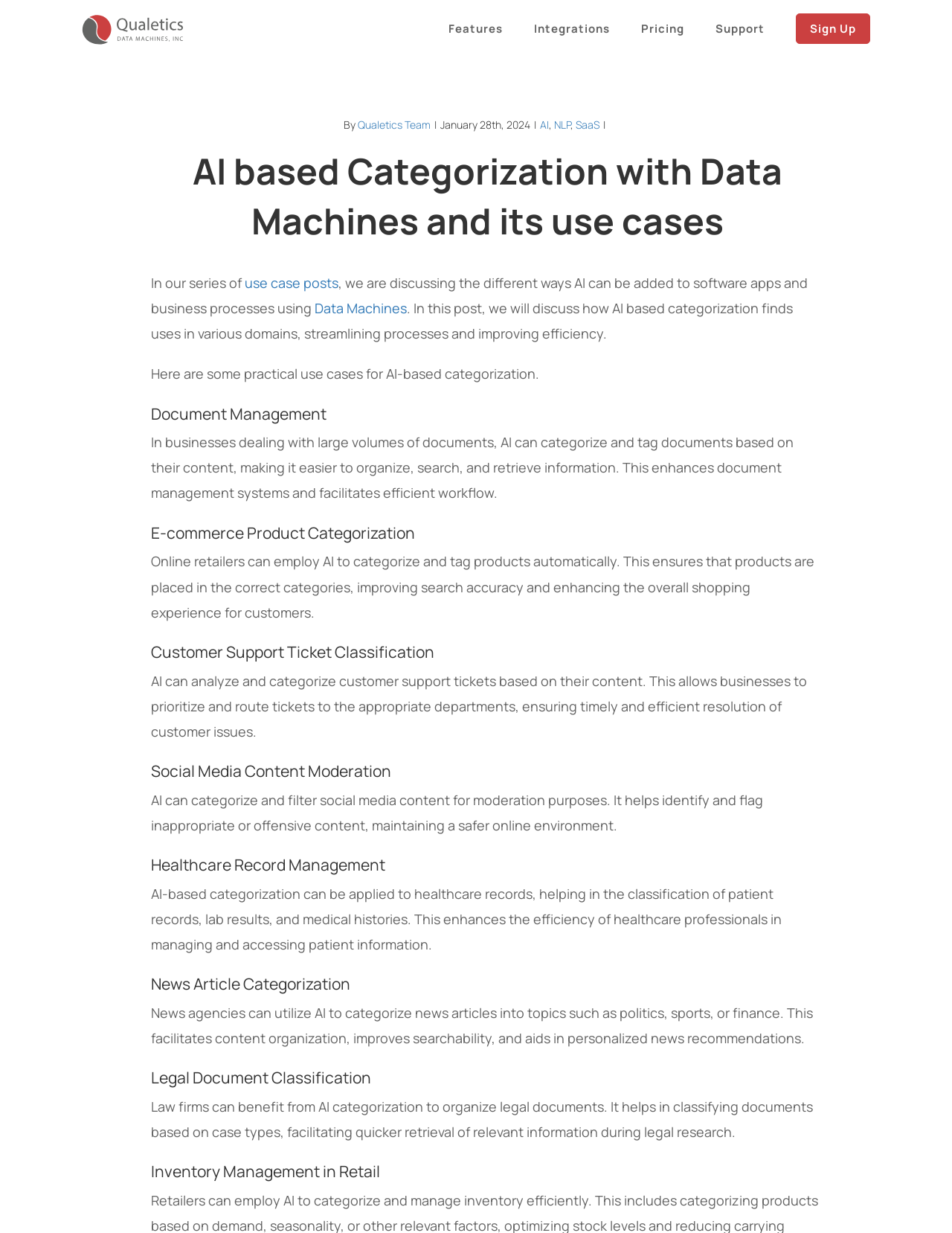Determine the bounding box coordinates of the section I need to click to execute the following instruction: "Sign up for an account". Provide the coordinates as four float numbers between 0 and 1, i.e., [left, top, right, bottom].

[0.836, 0.0, 0.914, 0.046]